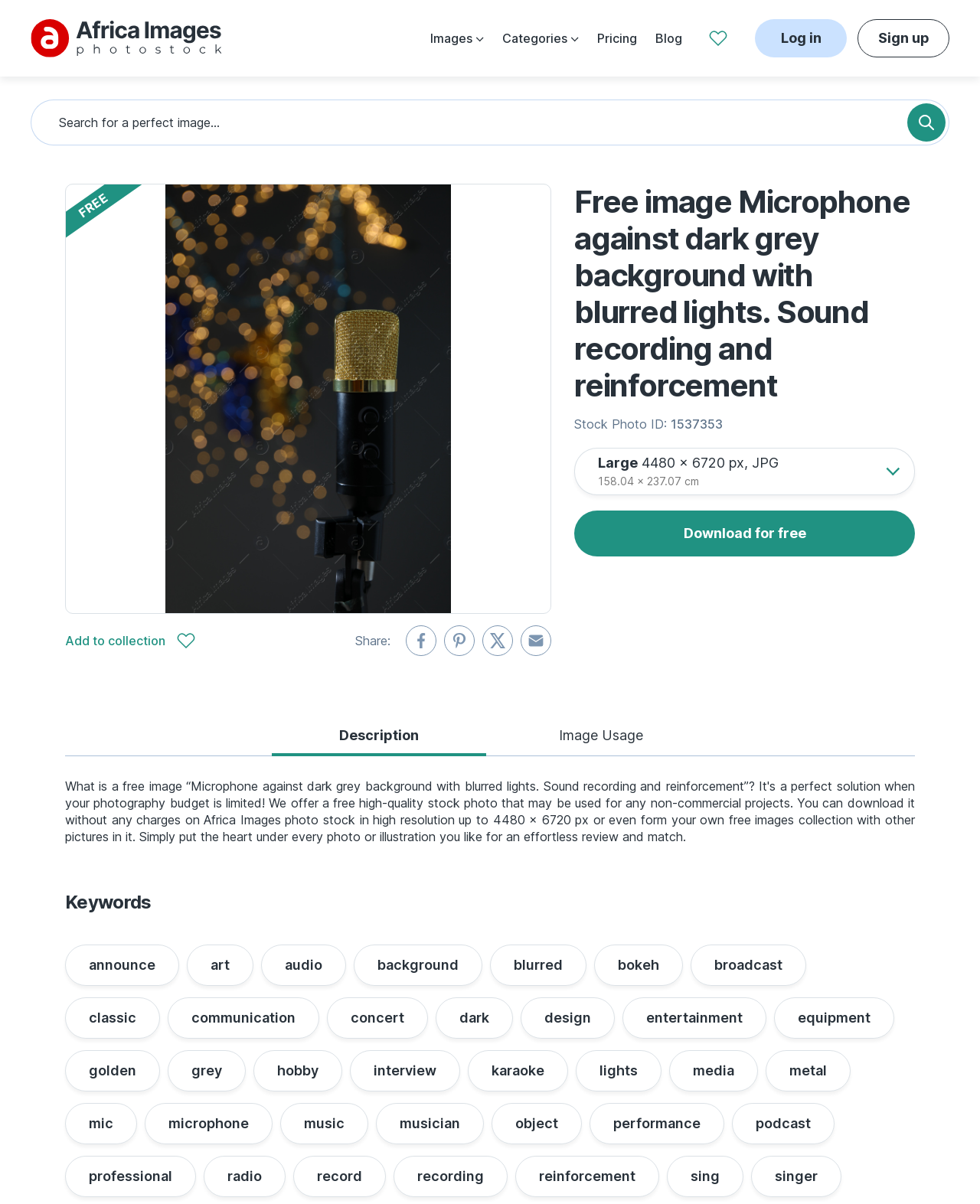What is the category of the image?
Based on the image, provide a one-word or brief-phrase response.

Sound recording and reinforcement